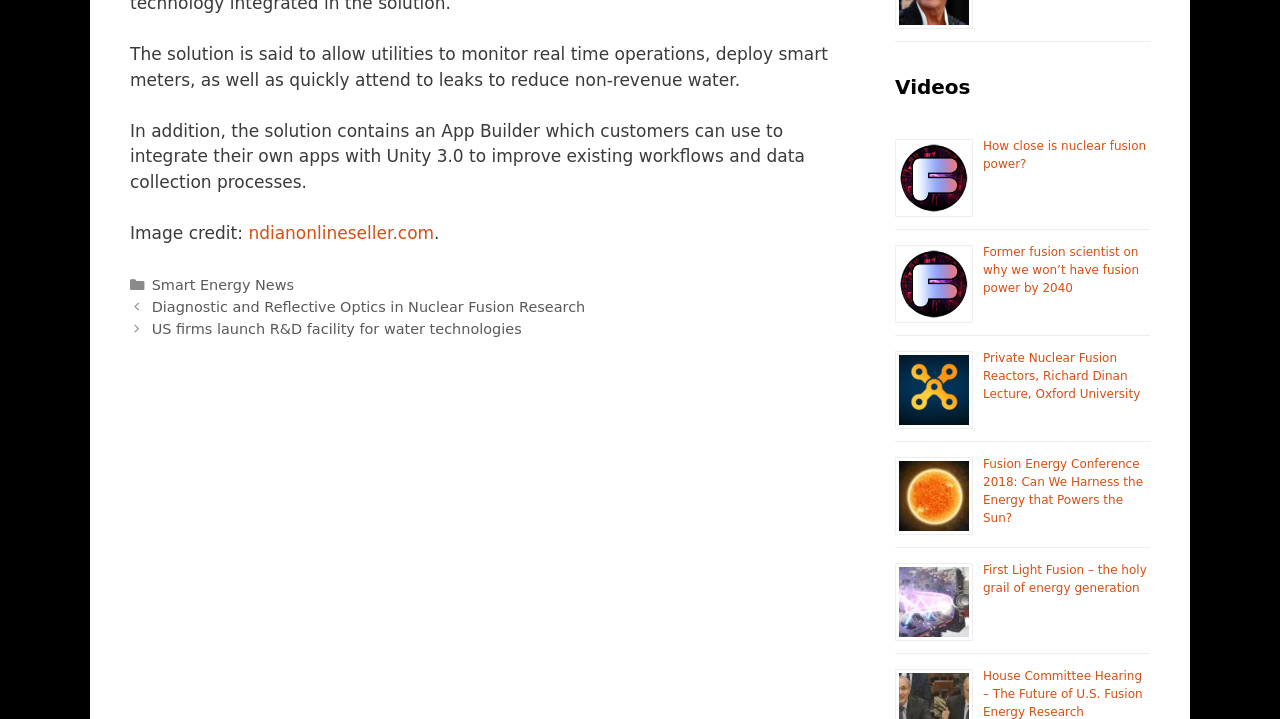Locate the bounding box coordinates for the element described below: "www.USArmyBowl.com". The coordinates must be four float values between 0 and 1, formatted as [left, top, right, bottom].

None